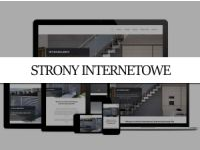Provide a brief response in the form of a single word or phrase:
How many devices are displaying the website?

Three